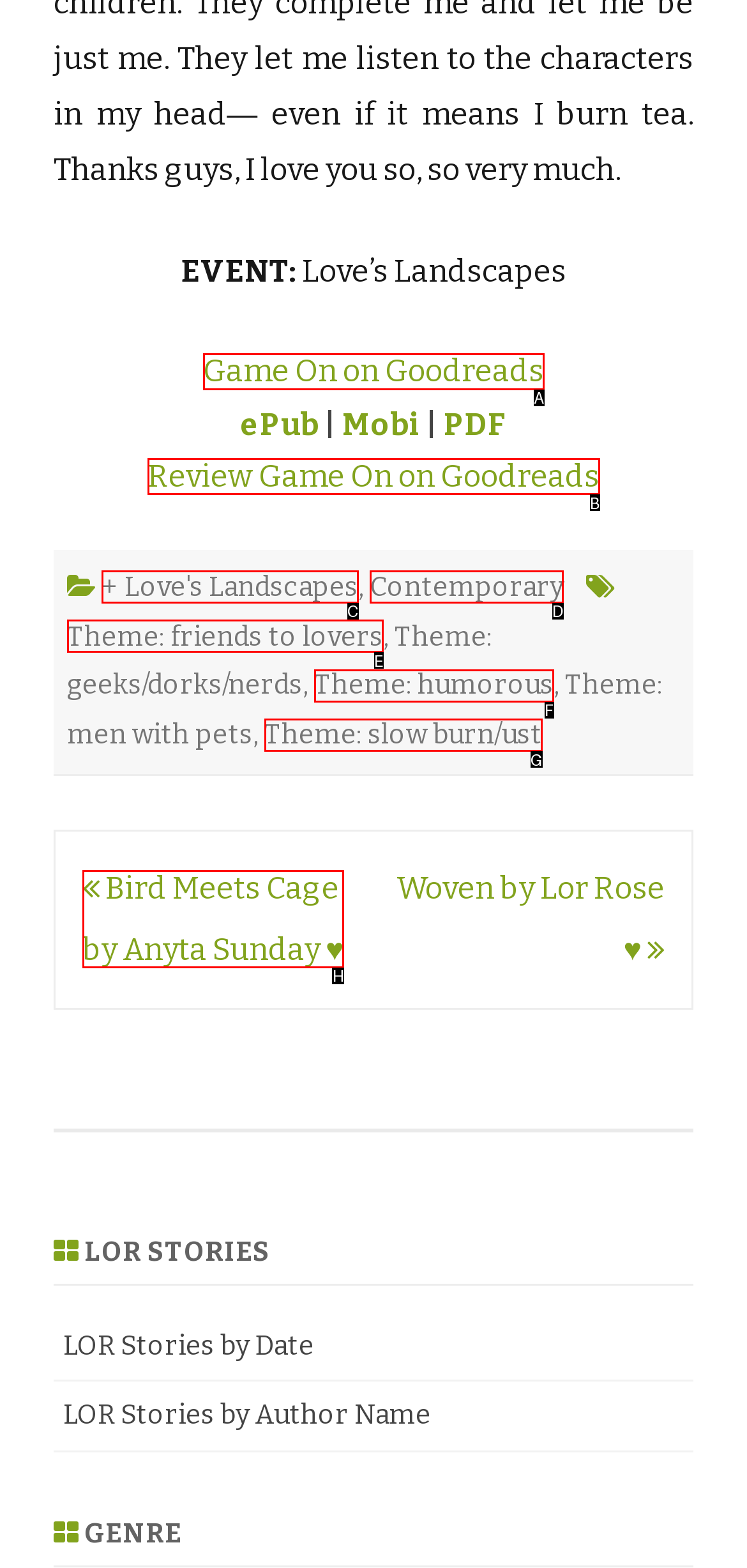Identify the HTML element that corresponds to the description: Review Game On on Goodreads
Provide the letter of the matching option from the given choices directly.

B